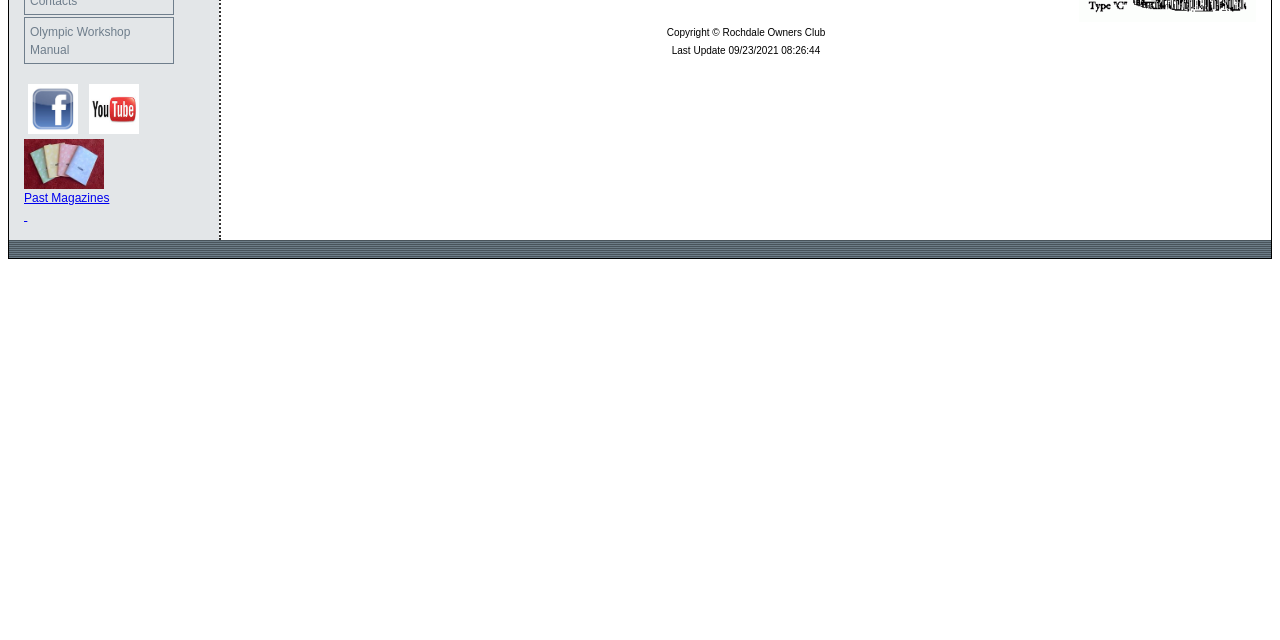Locate the bounding box of the UI element defined by this description: "parent_node: Welcome :". The coordinates should be given as four float numbers between 0 and 1, formatted as [left, top, right, bottom].

[0.019, 0.323, 0.159, 0.352]